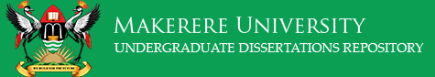Please give a succinct answer using a single word or phrase:
What do the two cranes in the coat of arms represent?

Vigilance and grace